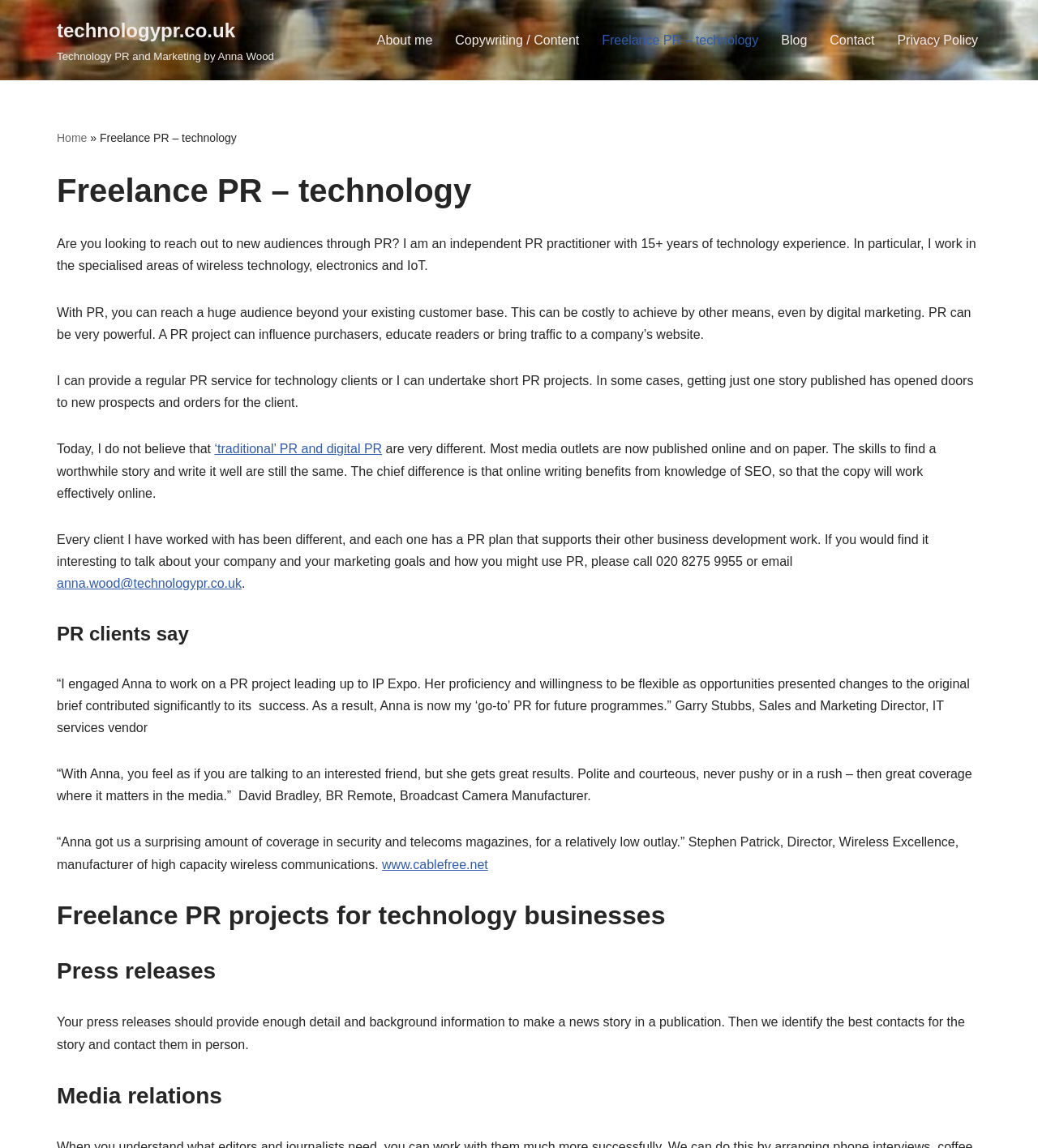Predict the bounding box coordinates for the UI element described as: "The University of Alabama". The coordinates should be four float numbers between 0 and 1, presented as [left, top, right, bottom].

None